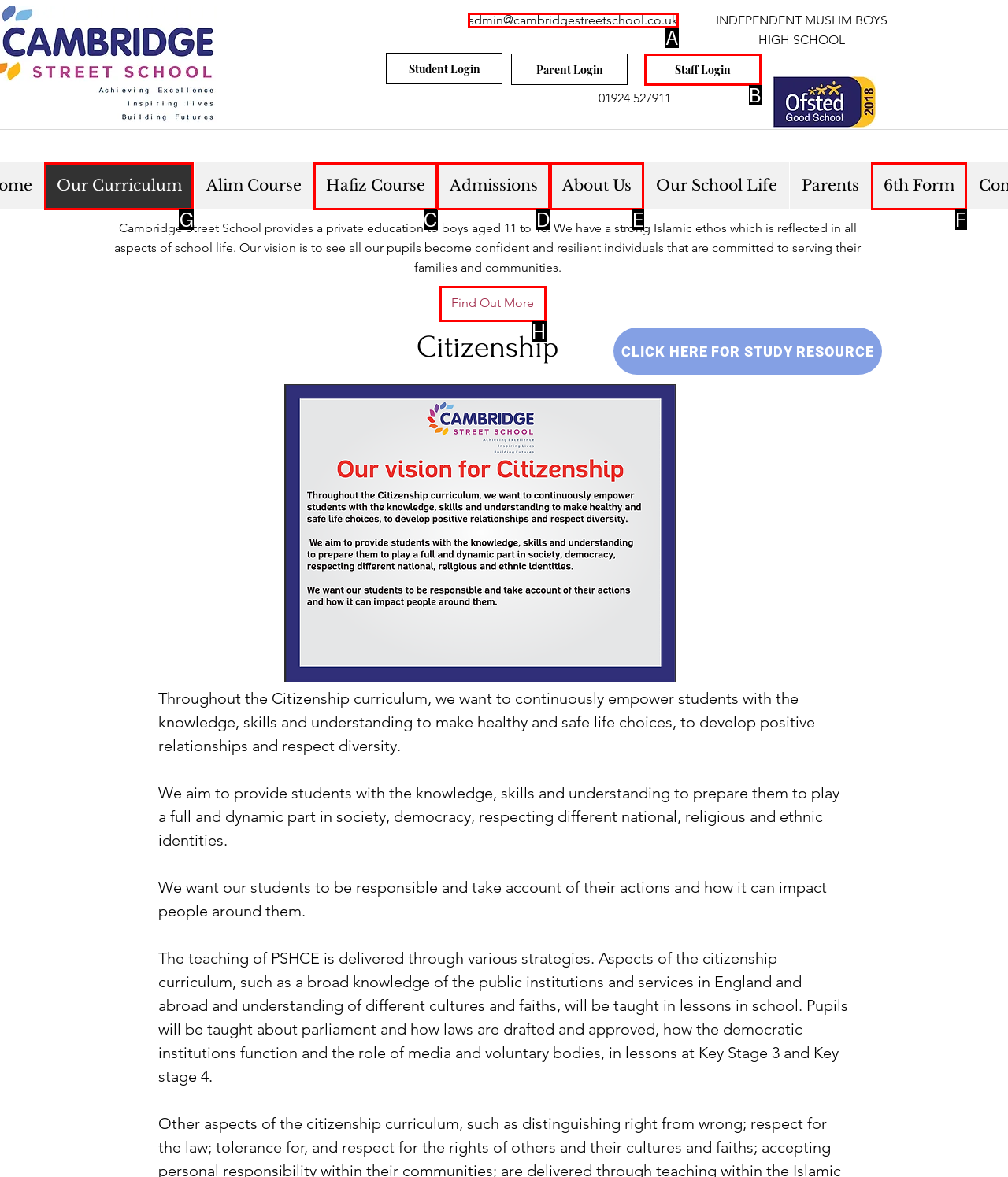Which option should be clicked to execute the task: Click the 'Our Curriculum' link?
Reply with the letter of the chosen option.

G